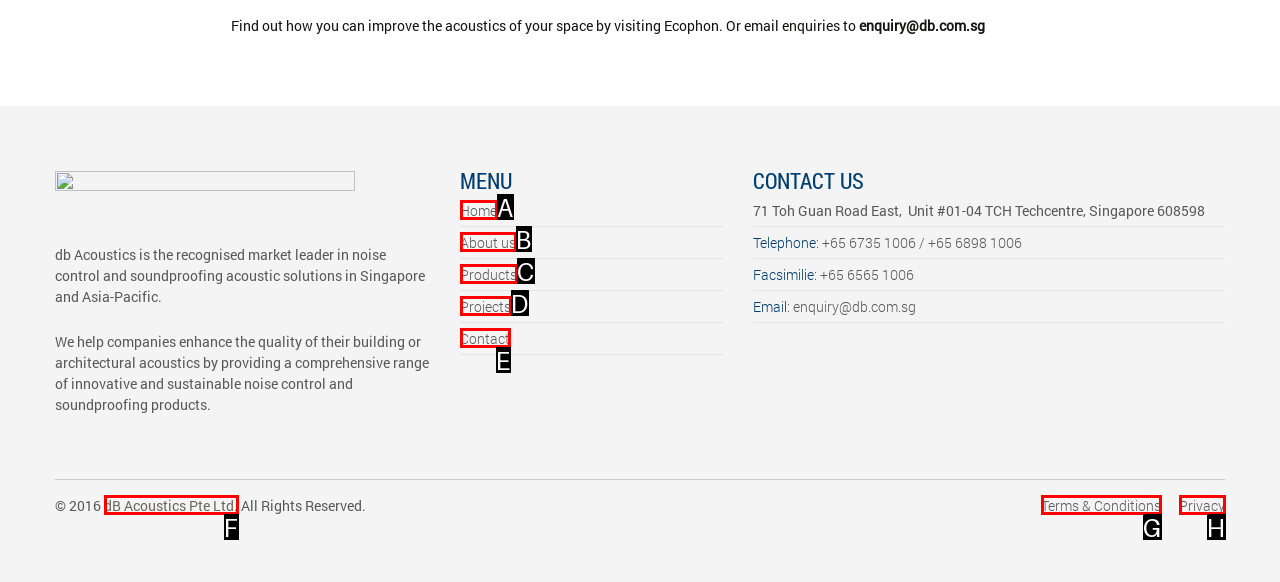Choose the letter of the UI element that aligns with the following description: Skip to content
State your answer as the letter from the listed options.

None